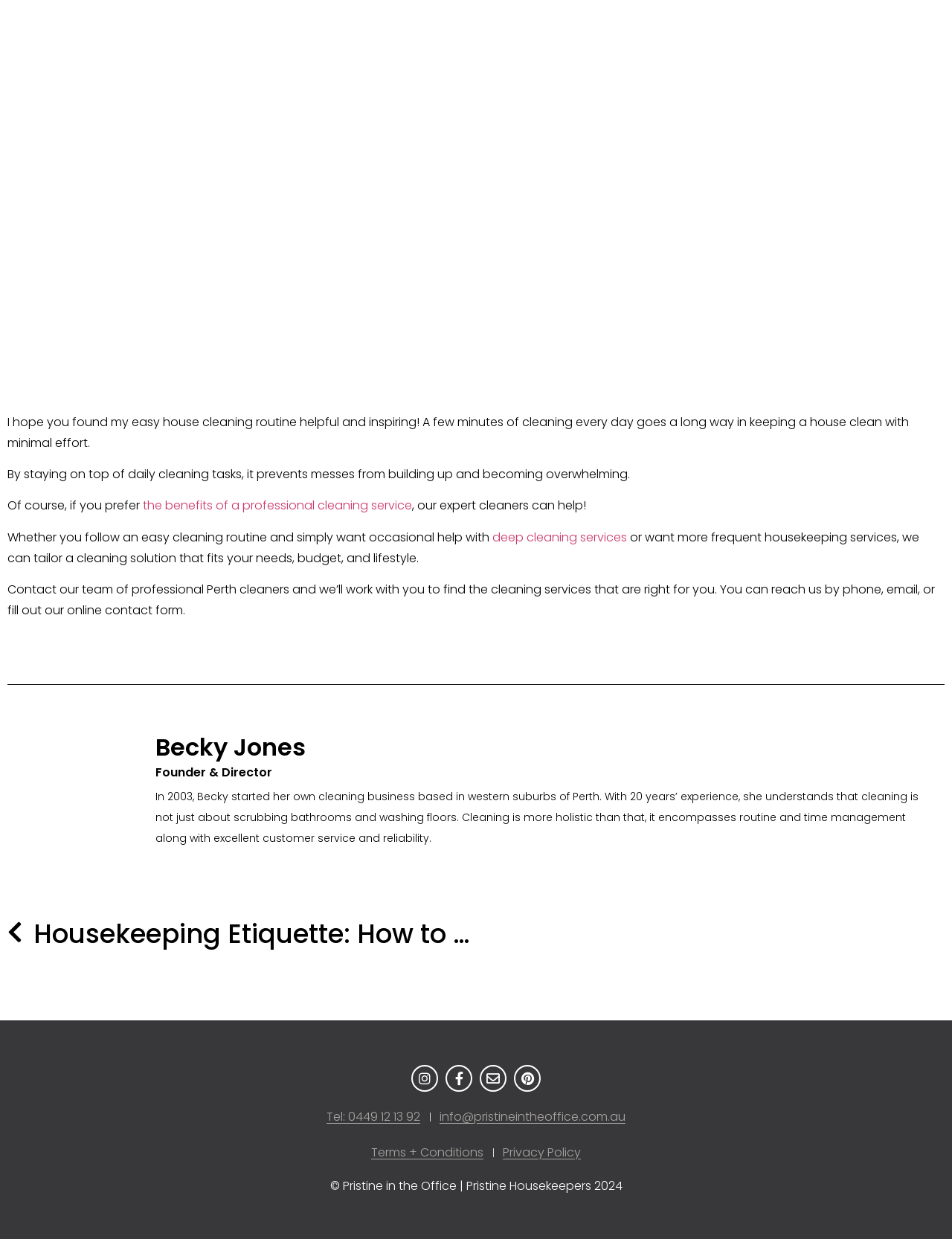Please identify the bounding box coordinates for the region that you need to click to follow this instruction: "Go to the about page".

None